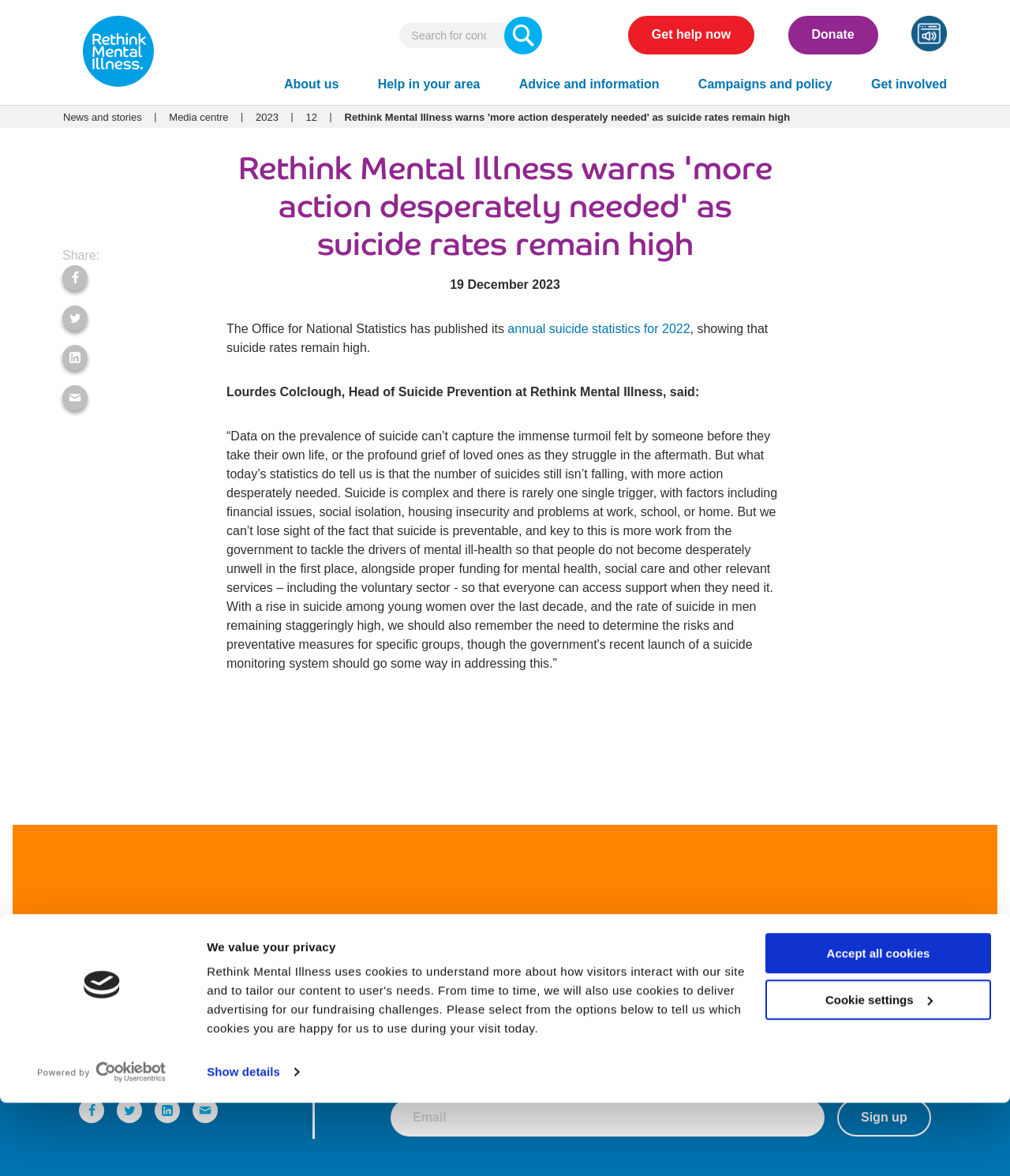Using the information shown in the image, answer the question with as much detail as possible: How many mental health conditions are listed?

I counted the number of mental health conditions listed on the webpage, which are Schizophrenia, Bipolar disorder, Personality disorders, Borderline personality disorder (BPD), and Obsessive compulsive disorder (OCD).